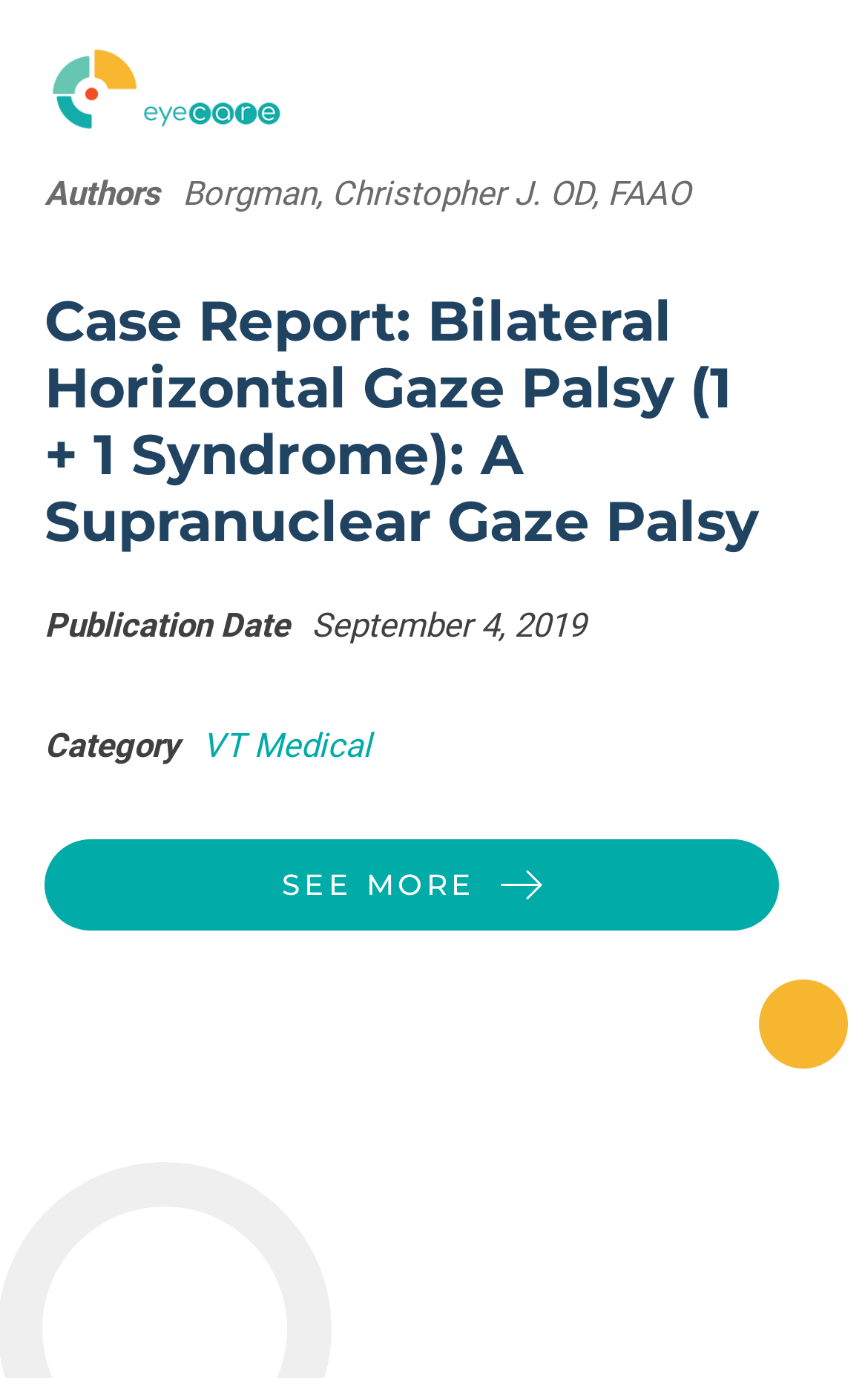Provide the bounding box coordinates of the HTML element described by the text: "aria-label="Toggle Menu"".

[0.841, 0.049, 0.923, 0.081]